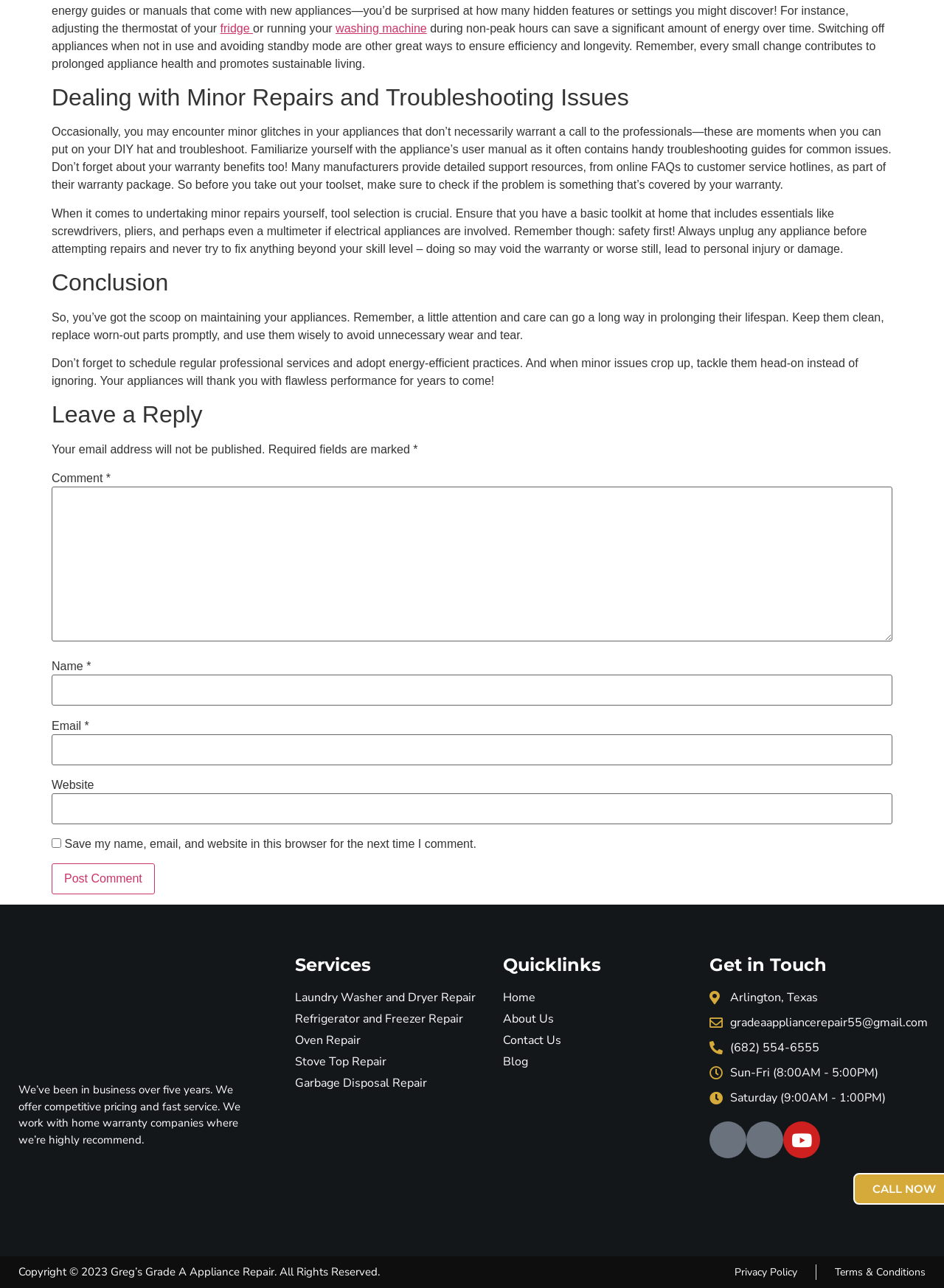Using the elements shown in the image, answer the question comprehensively: What is the business location of Greg's Grade A Appliance Repair?

The webpage provides contact information for Greg's Grade A Appliance Repair, including the business location, which is Arlington, Texas.